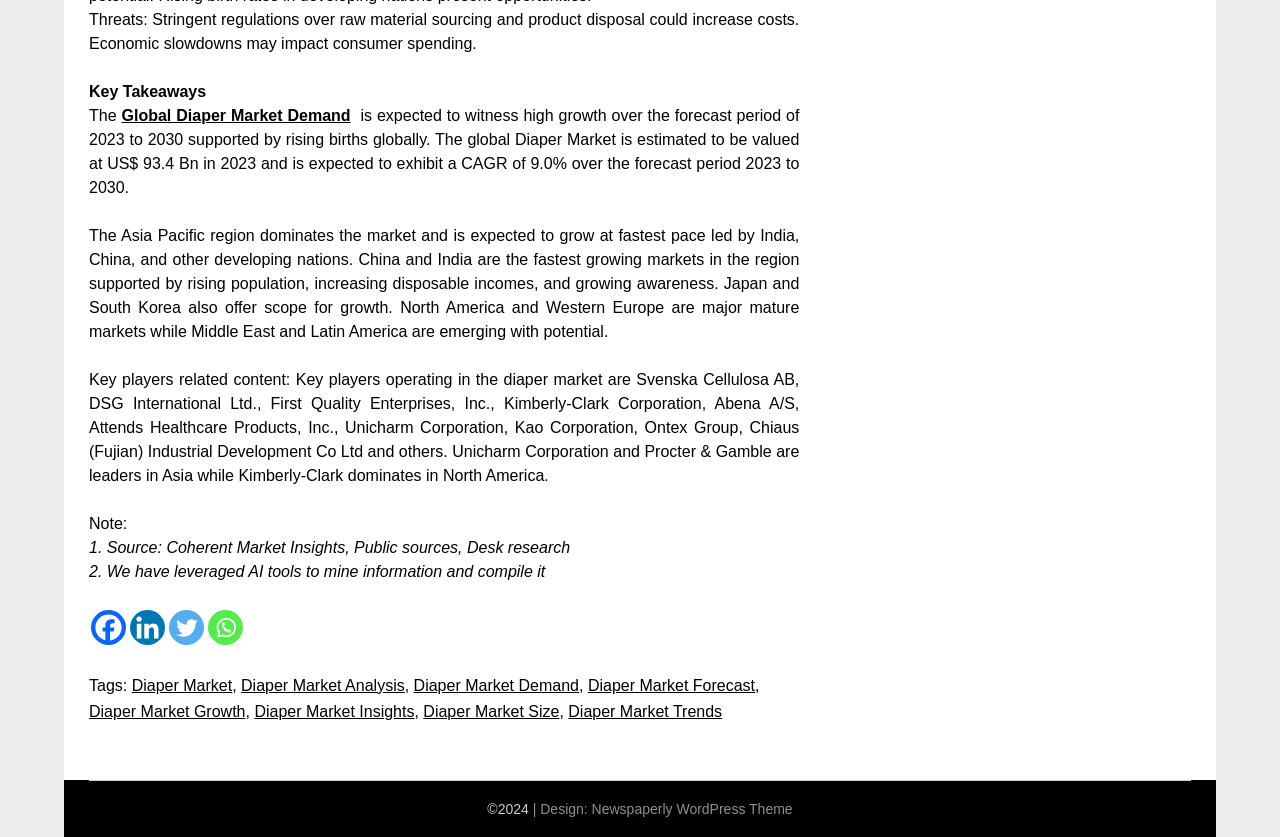What is the estimated value of the global Diaper Market in 2023?
Provide a detailed and well-explained answer to the question.

The answer can be found in the text 'The global Diaper Market is estimated to be valued at US$ 93.4 Bn in 2023 and is expected to exhibit a CAGR of 9.0% over the forecast period 2023 to 2030.' which indicates that the estimated value of the global Diaper Market in 2023 is US$ 93.4 Bn.